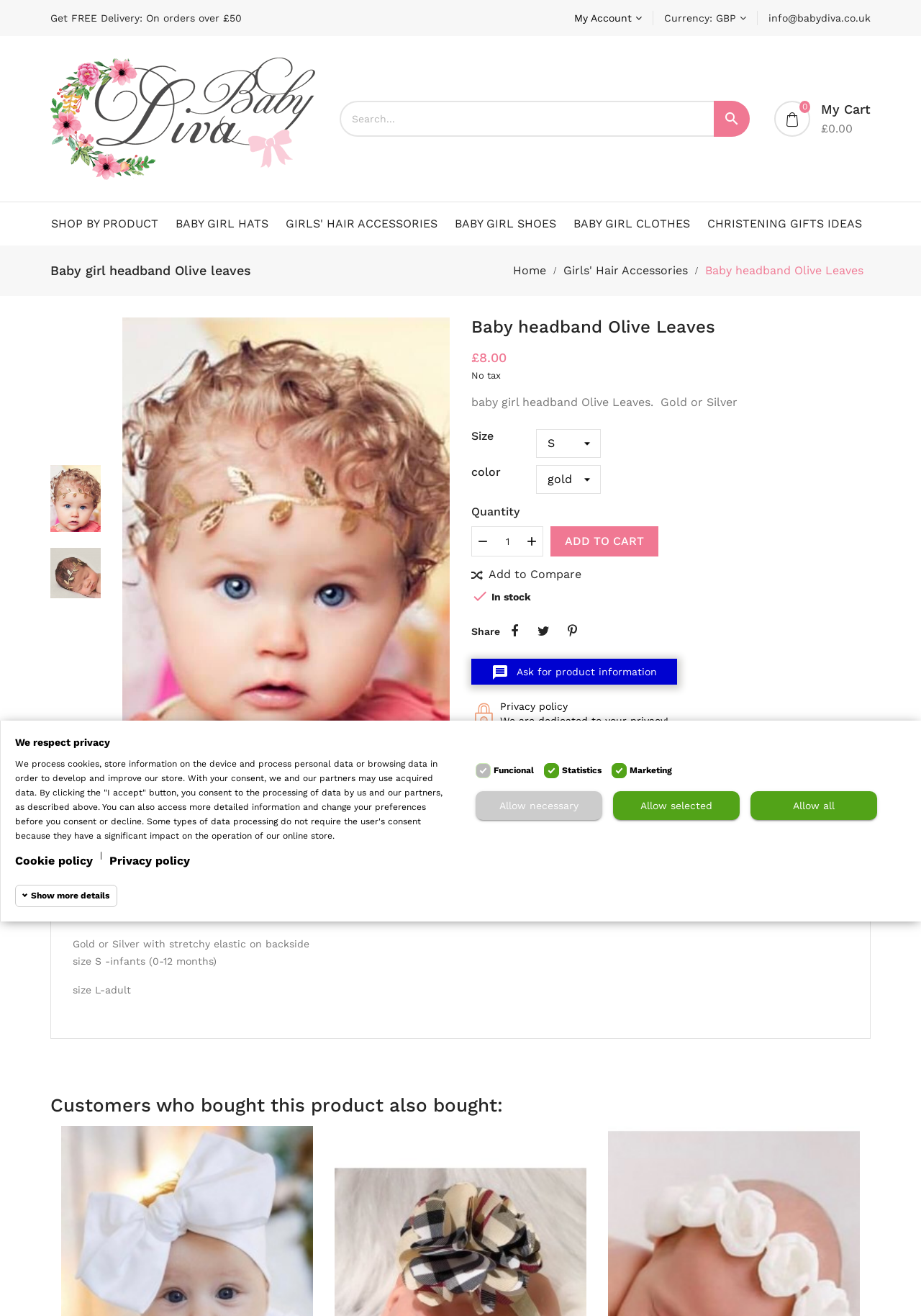What is the price of the baby girl headband?
Observe the image and answer the question with a one-word or short phrase response.

£8.00